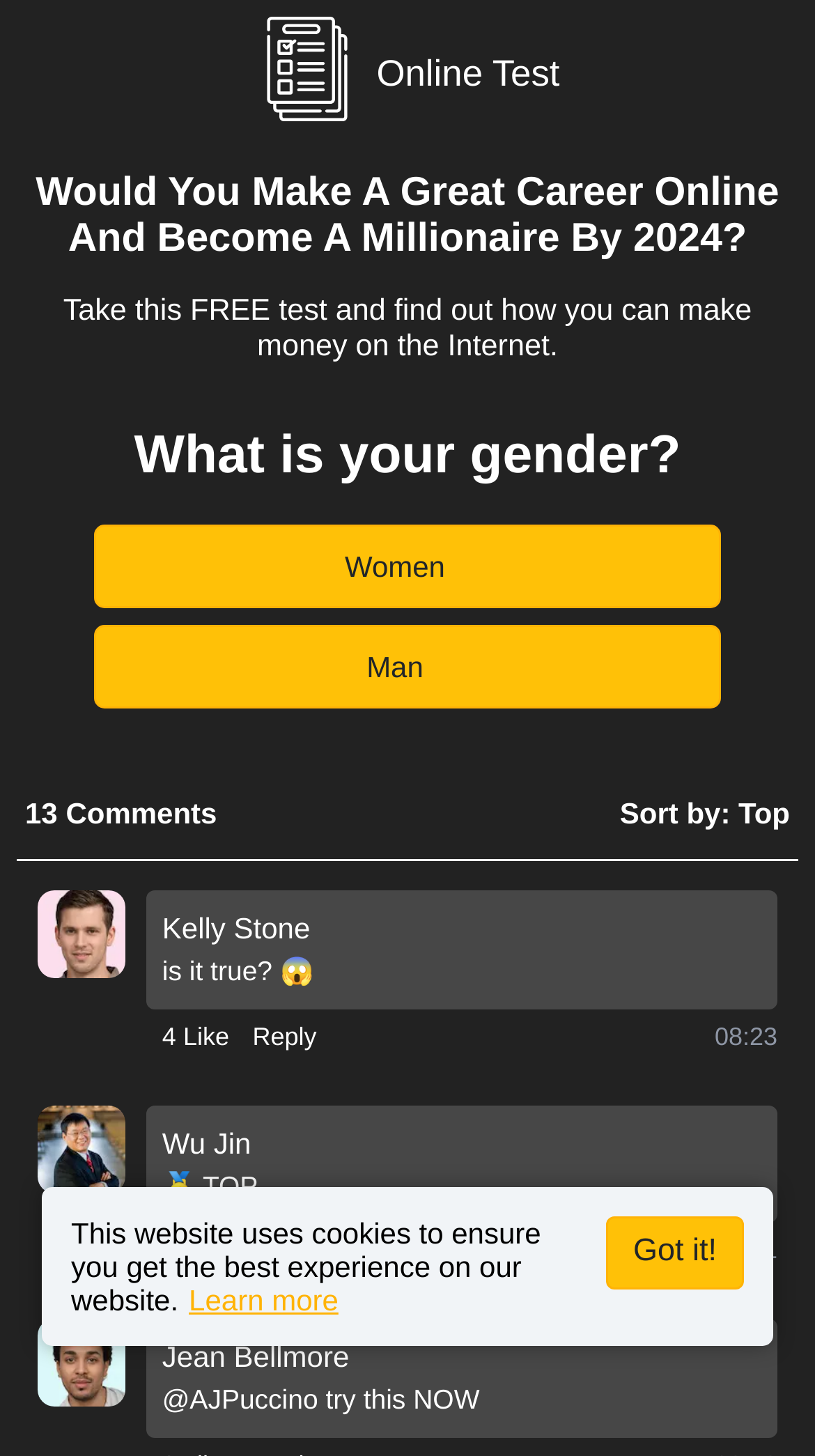Given the element description "Man" in the screenshot, predict the bounding box coordinates of that UI element.

[0.115, 0.429, 0.885, 0.487]